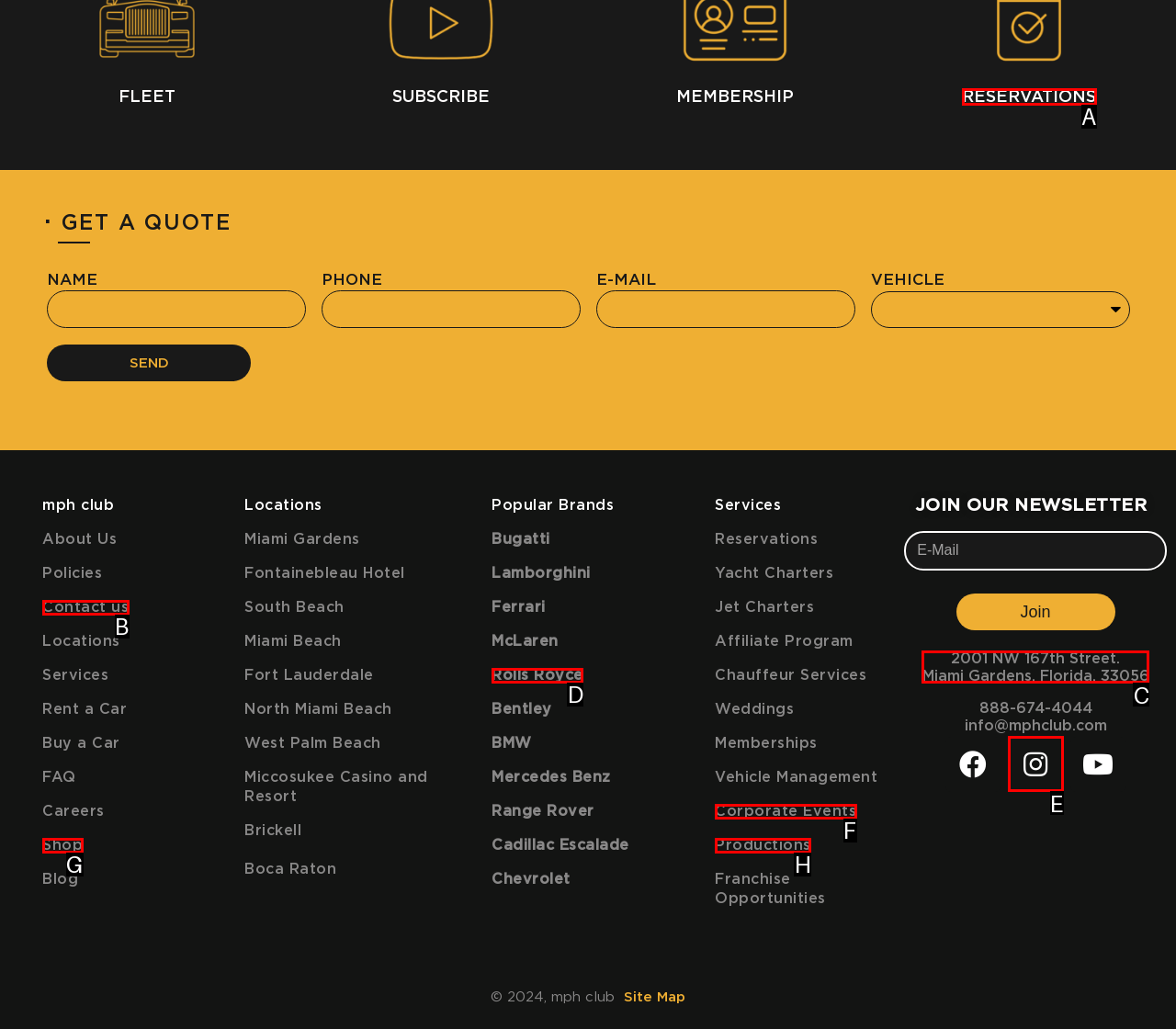Based on the description: Rolls Royce, select the HTML element that best fits. Reply with the letter of the correct choice from the options given.

D